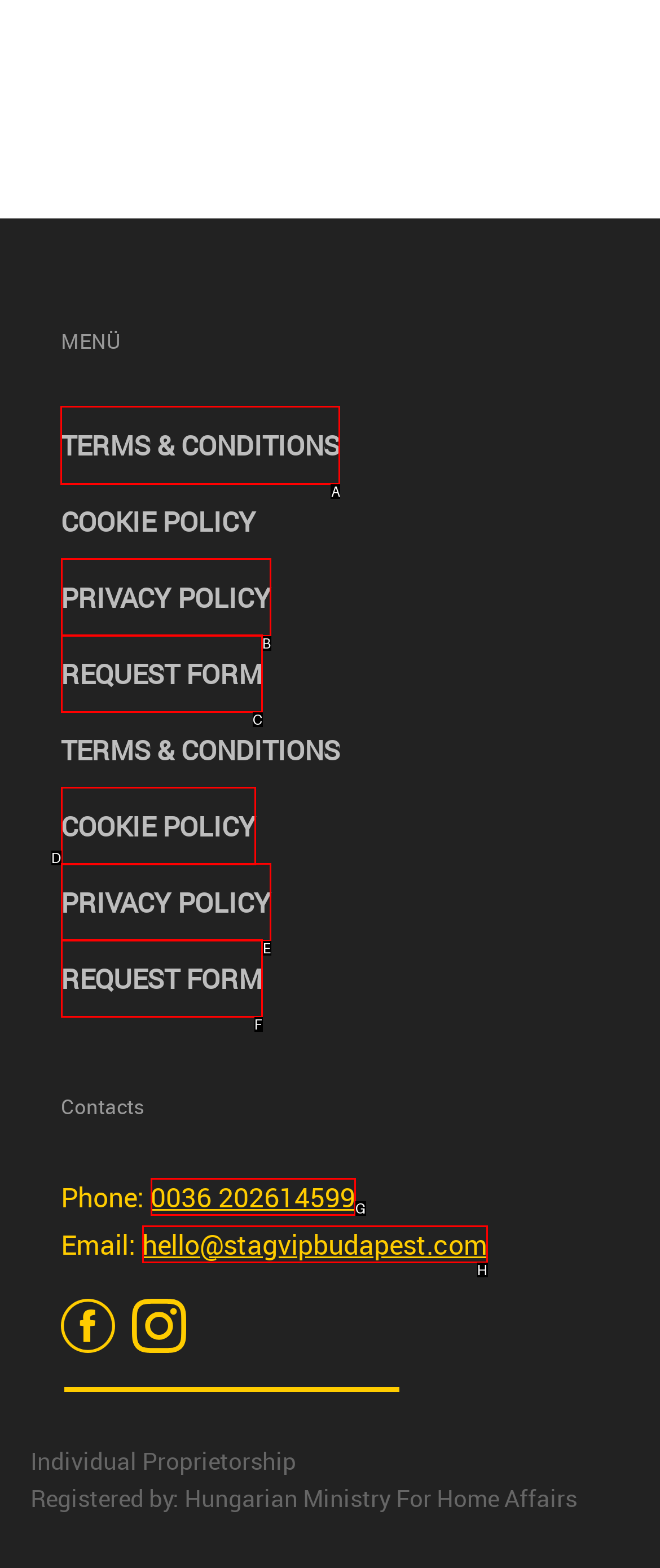Which HTML element should be clicked to complete the following task: view terms and conditions?
Answer with the letter corresponding to the correct choice.

A